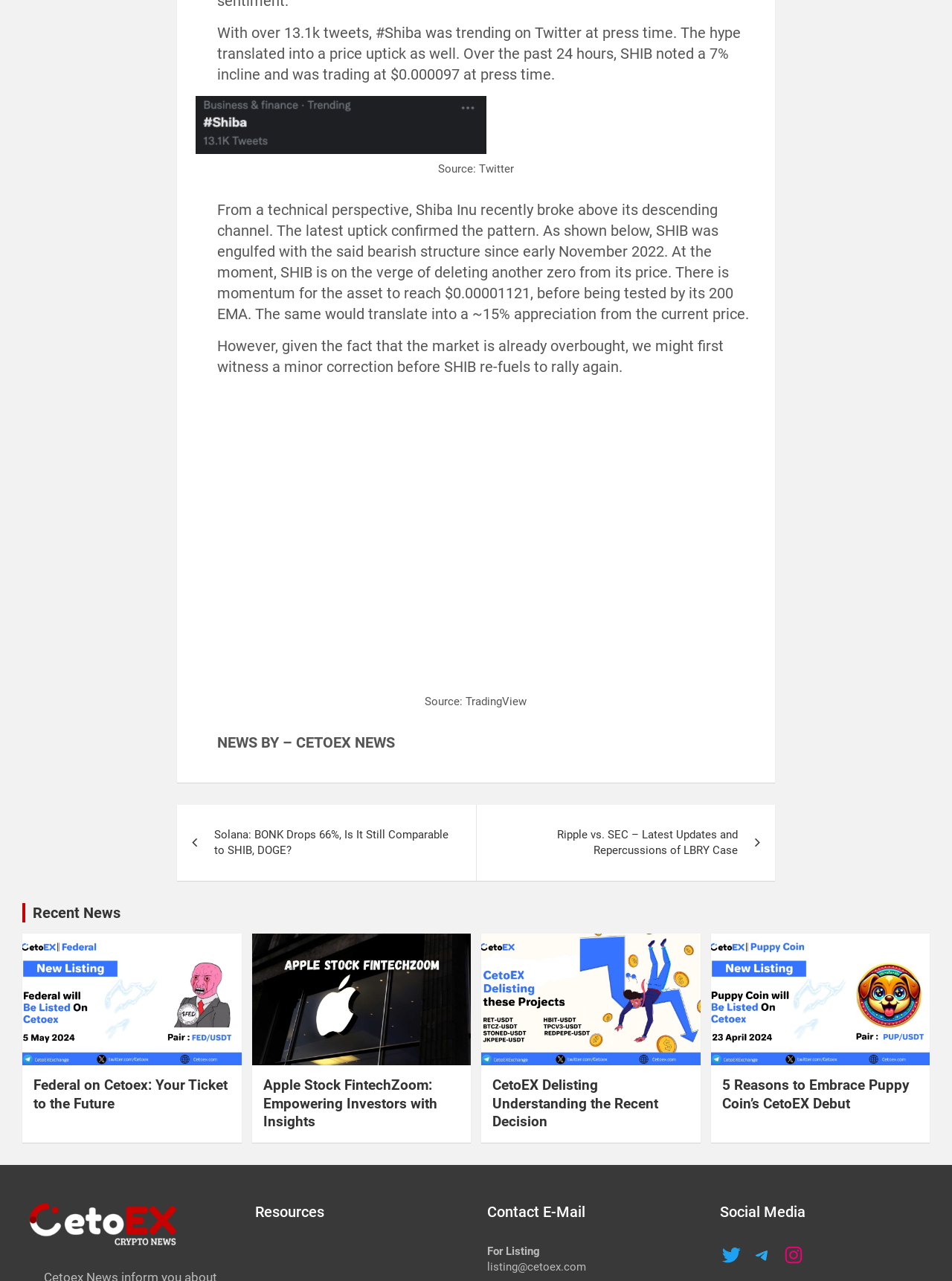What is the source of the Twitter data?
Can you provide an in-depth and detailed response to the question?

The figure caption 'Source: Twitter' indicates that the Twitter data comes from Twitter.